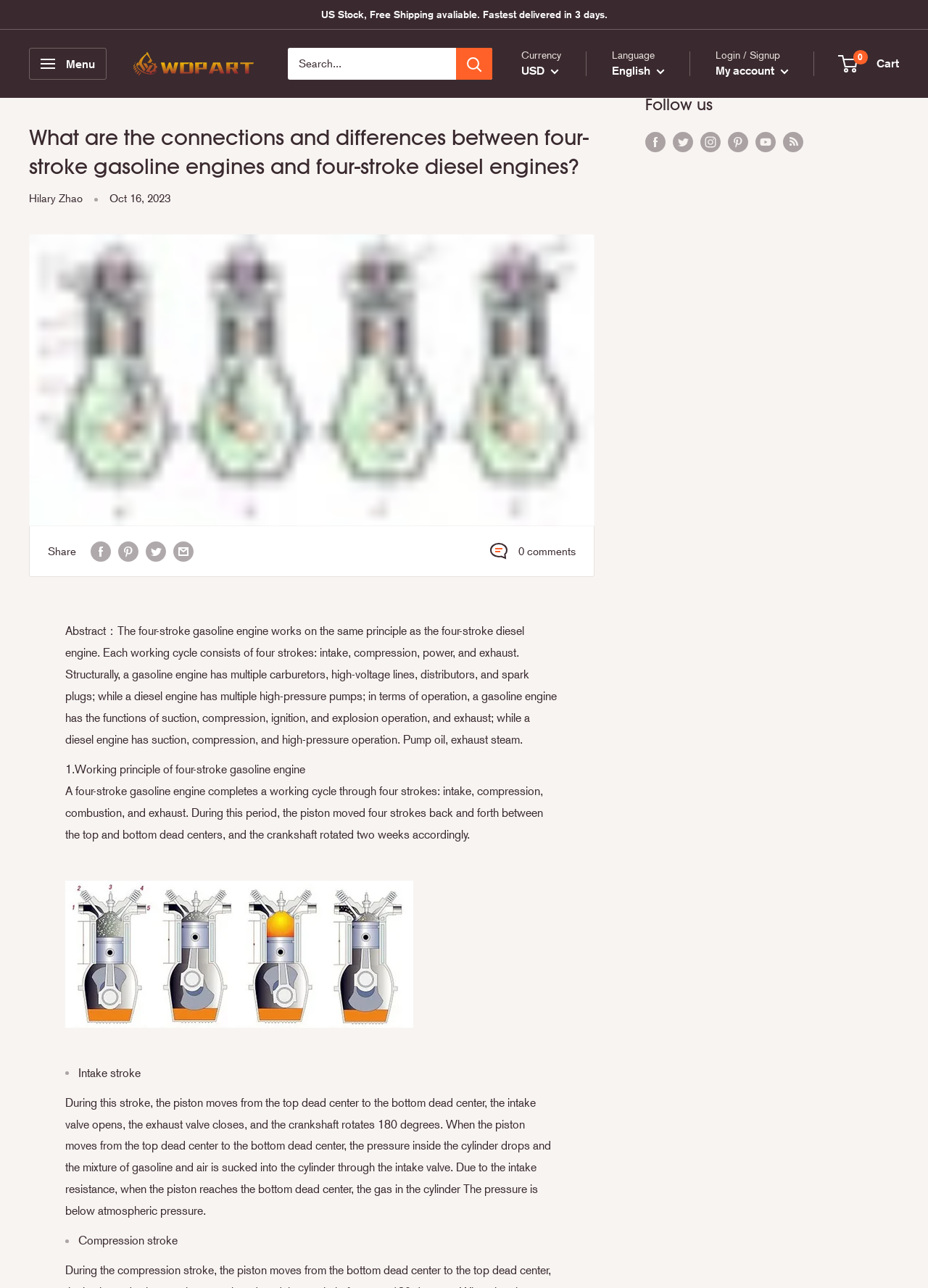Can you find the bounding box coordinates for the element to click on to achieve the instruction: "Open menu"?

[0.031, 0.037, 0.115, 0.062]